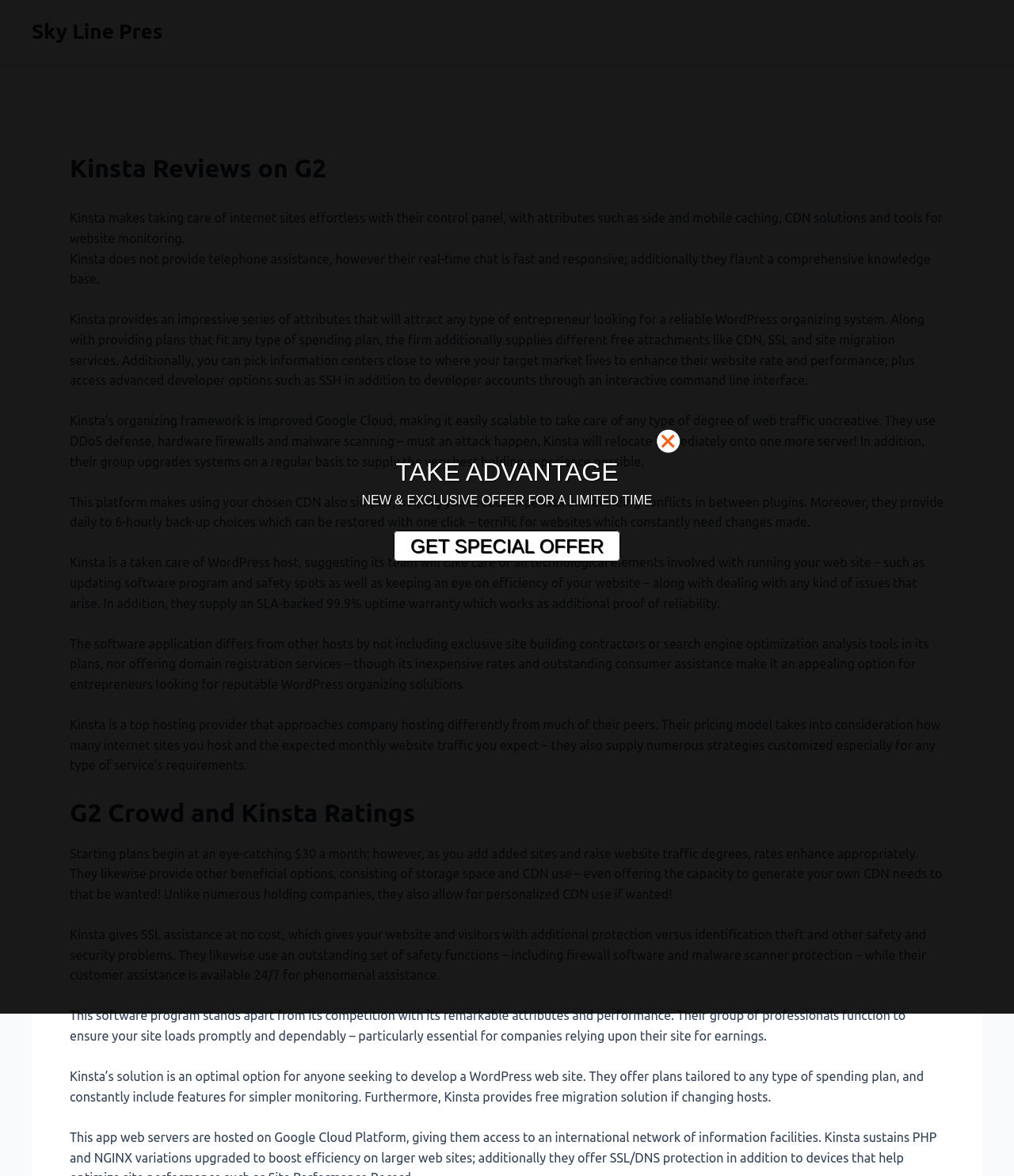Based on what you see in the screenshot, provide a thorough answer to this question: What is the uptime guarantee offered by Kinsta?

According to the webpage, Kinsta offers an SLA-backed 99.9% uptime guarantee, which serves as additional proof of reliability. This information is mentioned in the seventh paragraph of the webpage.